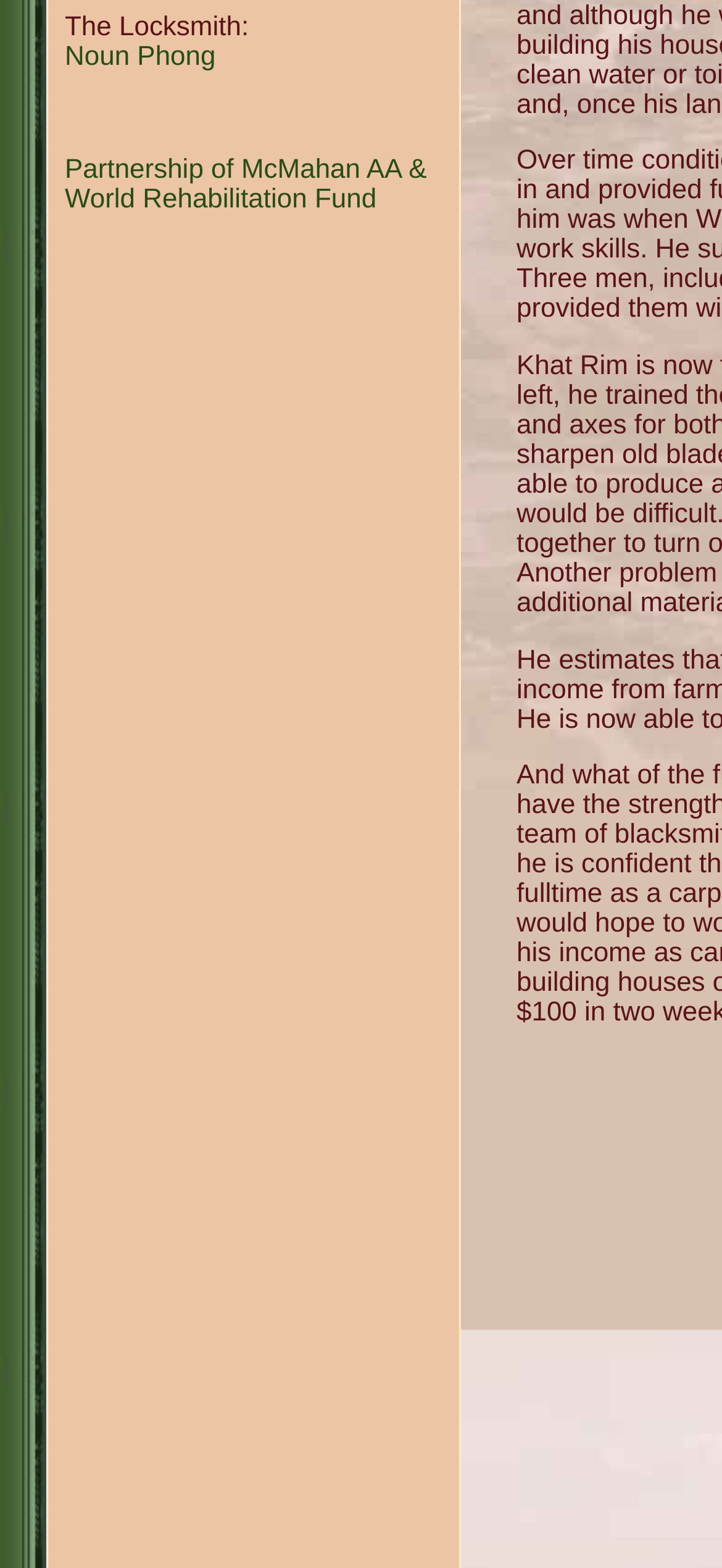Determine the bounding box of the UI component based on this description: "Noun Phong". The bounding box coordinates should be four float values between 0 and 1, i.e., [left, top, right, bottom].

[0.09, 0.027, 0.299, 0.046]